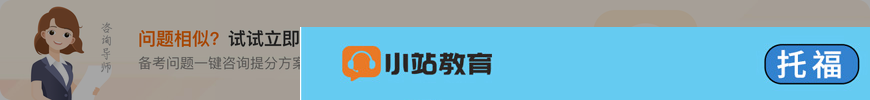Offer a detailed explanation of what is happening in the image.

The image is part of a promotional banner for 小站教育, a platform focused on educational resources for exam preparation. It features a professional-looking woman dressed in business attire, suggesting reliability and authority in the field of education. The accompanying text encourages viewers to seek immediate assistance for similar questions, highlighting the platform's quick and accessible consultation services for exam-related inquiries. The design incorporates vibrant colors and a clean layout, aiming to attract prospective students preparing for exams like the TOEFL. Overall, this banner emphasizes the platform's commitment to helping students succeed in their academic pursuits.